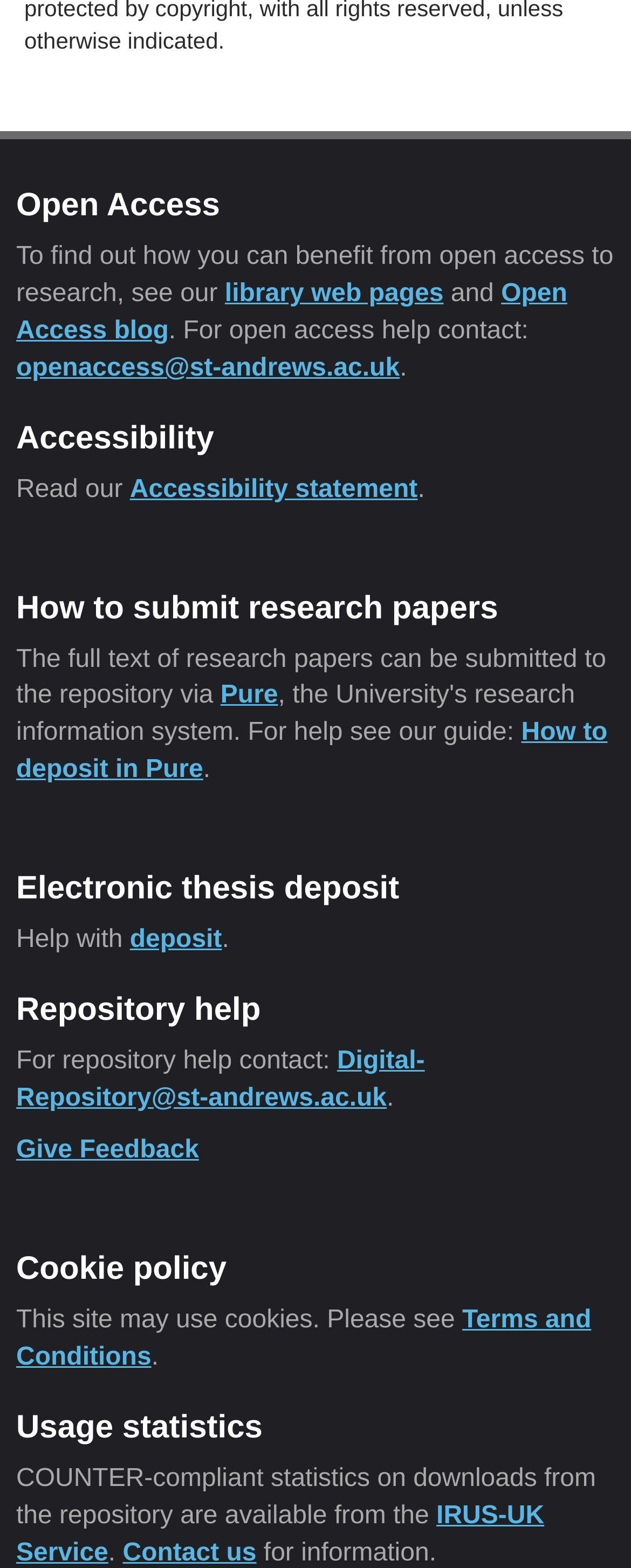Pinpoint the bounding box coordinates of the element to be clicked to execute the instruction: "Get help with electronic thesis deposit".

[0.206, 0.59, 0.352, 0.608]